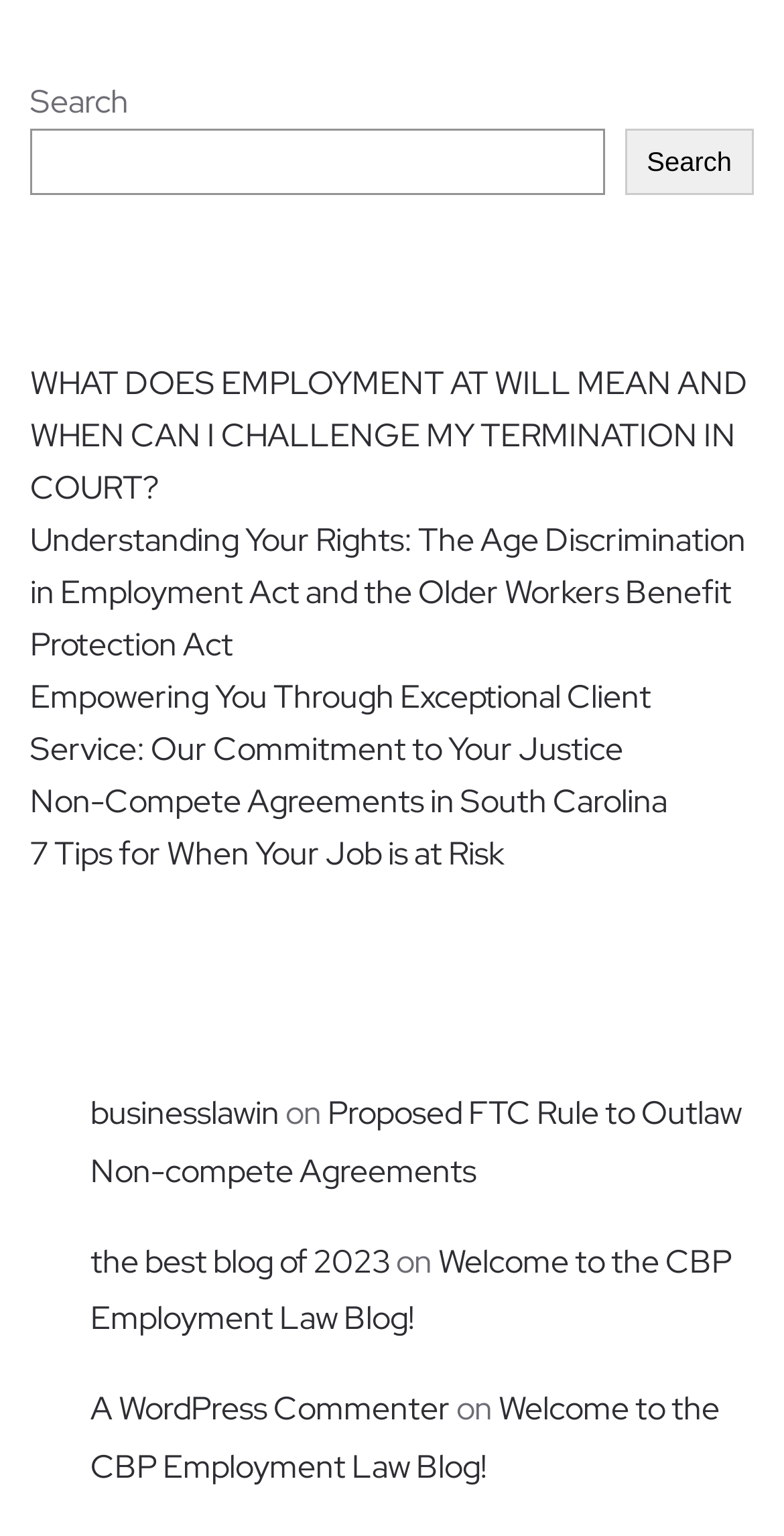Based on the visual content of the image, answer the question thoroughly: What is the purpose of the 'Recent Comments' section?

The 'Recent Comments' section is located below the 'Recent Posts' section, and it contains links to recent comments on the webpage. This suggests that the purpose of this section is to show users recent comments and engage them in discussions.